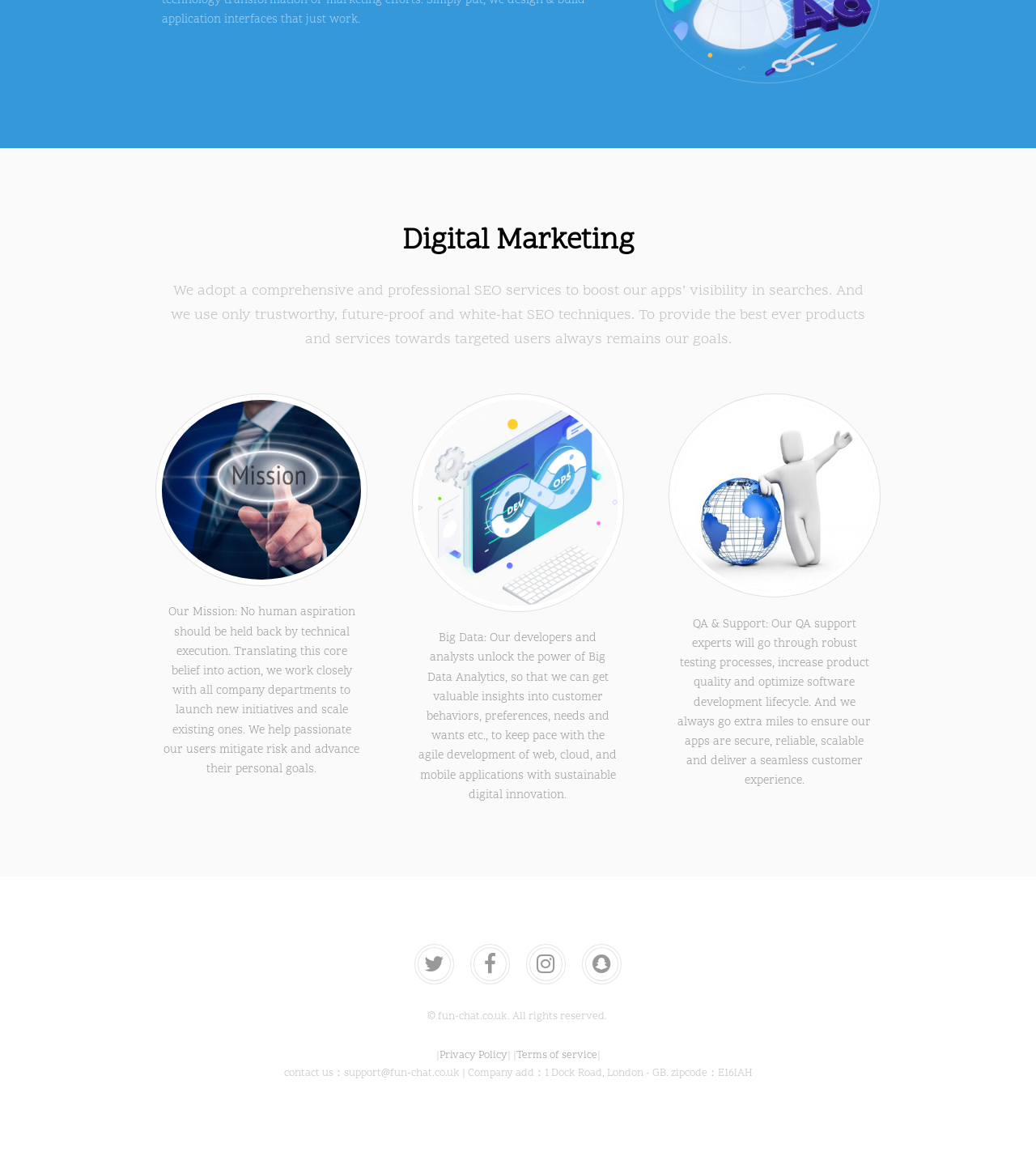What is the company's mission?
From the image, respond with a single word or phrase.

No human aspiration should be held back by technical execution